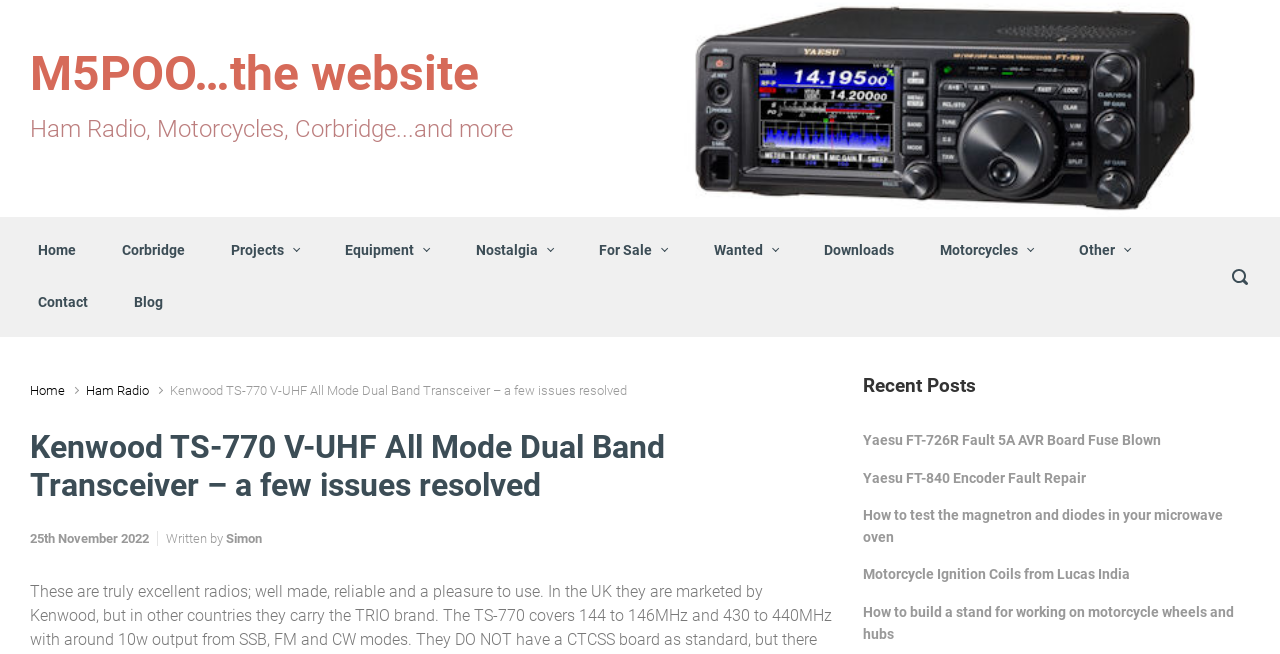What is the date of the post?
Use the image to answer the question with a single word or phrase.

25th November 2022